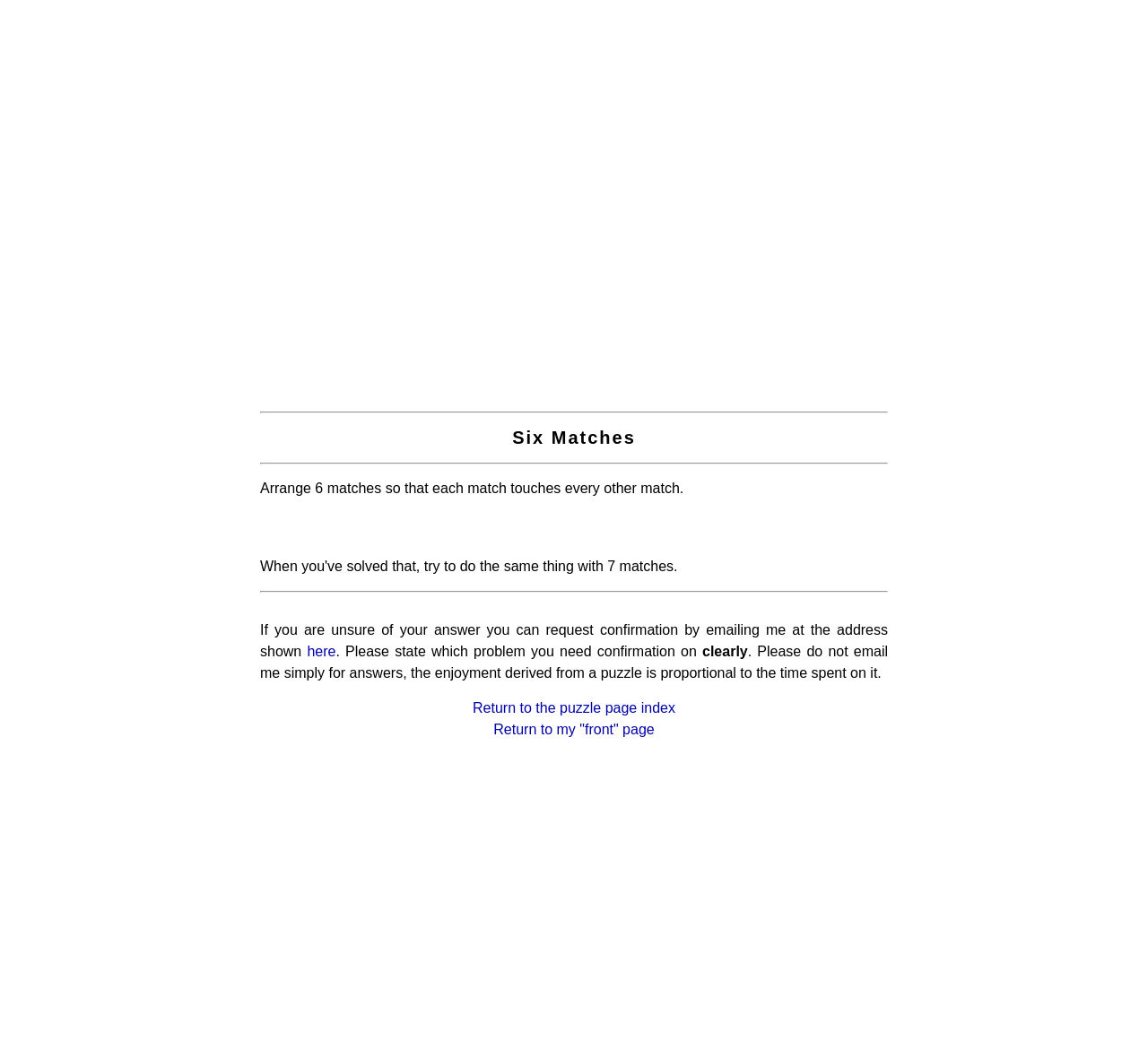Where can I find more puzzles?
Please give a well-detailed answer to the question.

I can find more puzzles by returning to the puzzle page index, which is linked in the LayoutTableCell element with the text 'Return to the puzzle page index'.